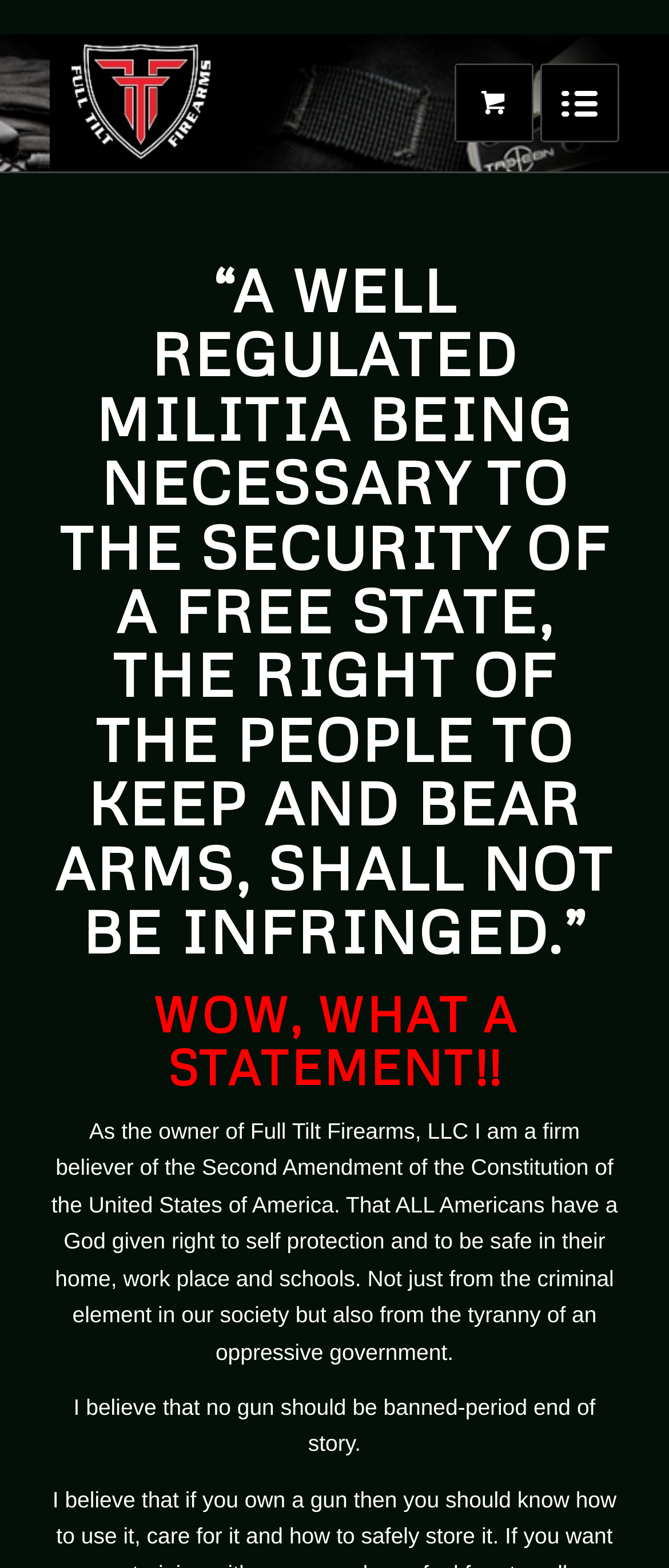Locate and extract the text of the main heading on the webpage.

“A WELL REGULATED MILITIA BEING NECESSARY TO THE SECURITY OF A FREE STATE, THE RIGHT OF THE PEOPLE TO KEEP AND BEAR ARMS, SHALL NOT BE INFRINGED.”